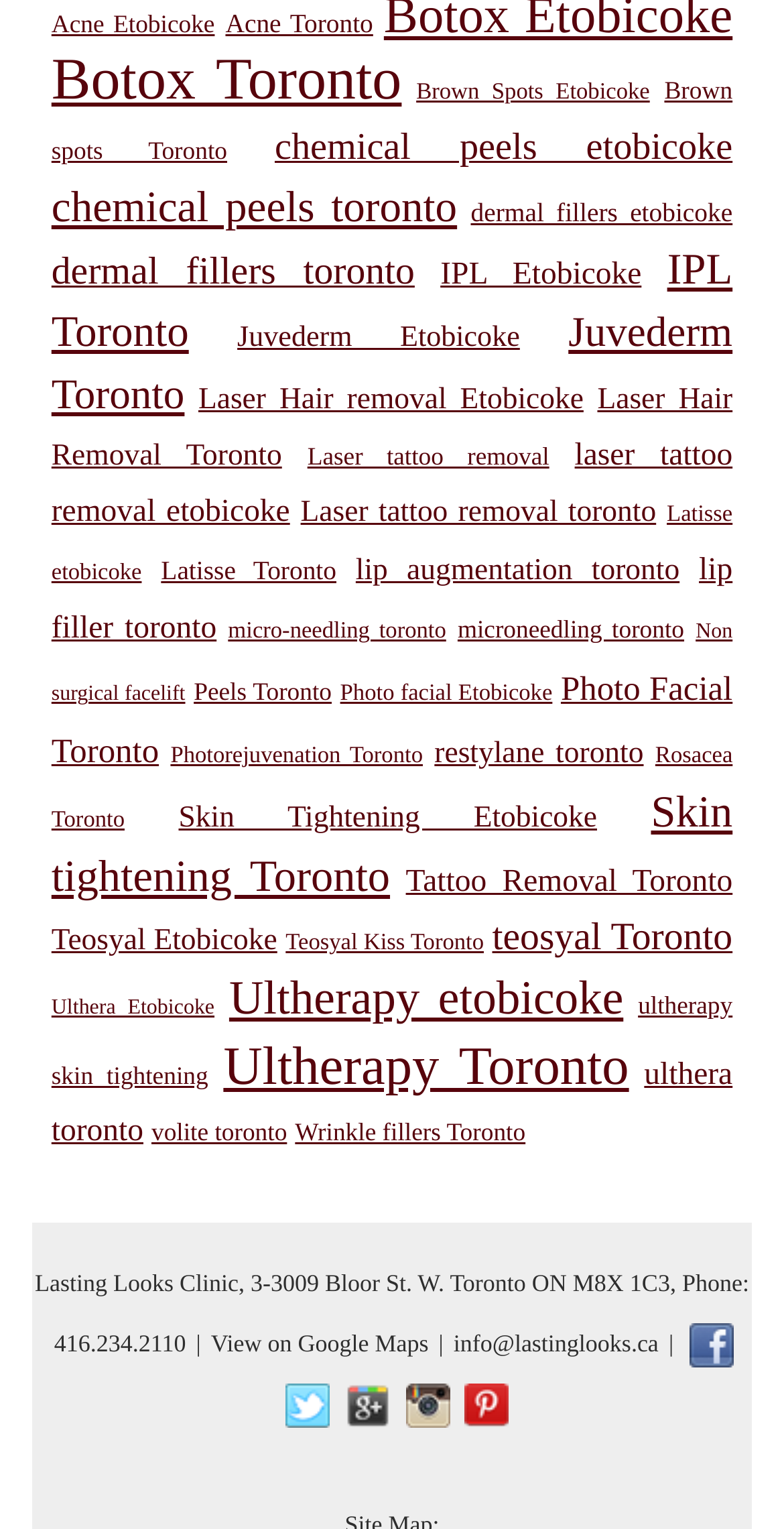Please identify the bounding box coordinates of the element that needs to be clicked to execute the following command: "View on Google Maps". Provide the bounding box using four float numbers between 0 and 1, formatted as [left, top, right, bottom].

[0.264, 0.87, 0.552, 0.888]